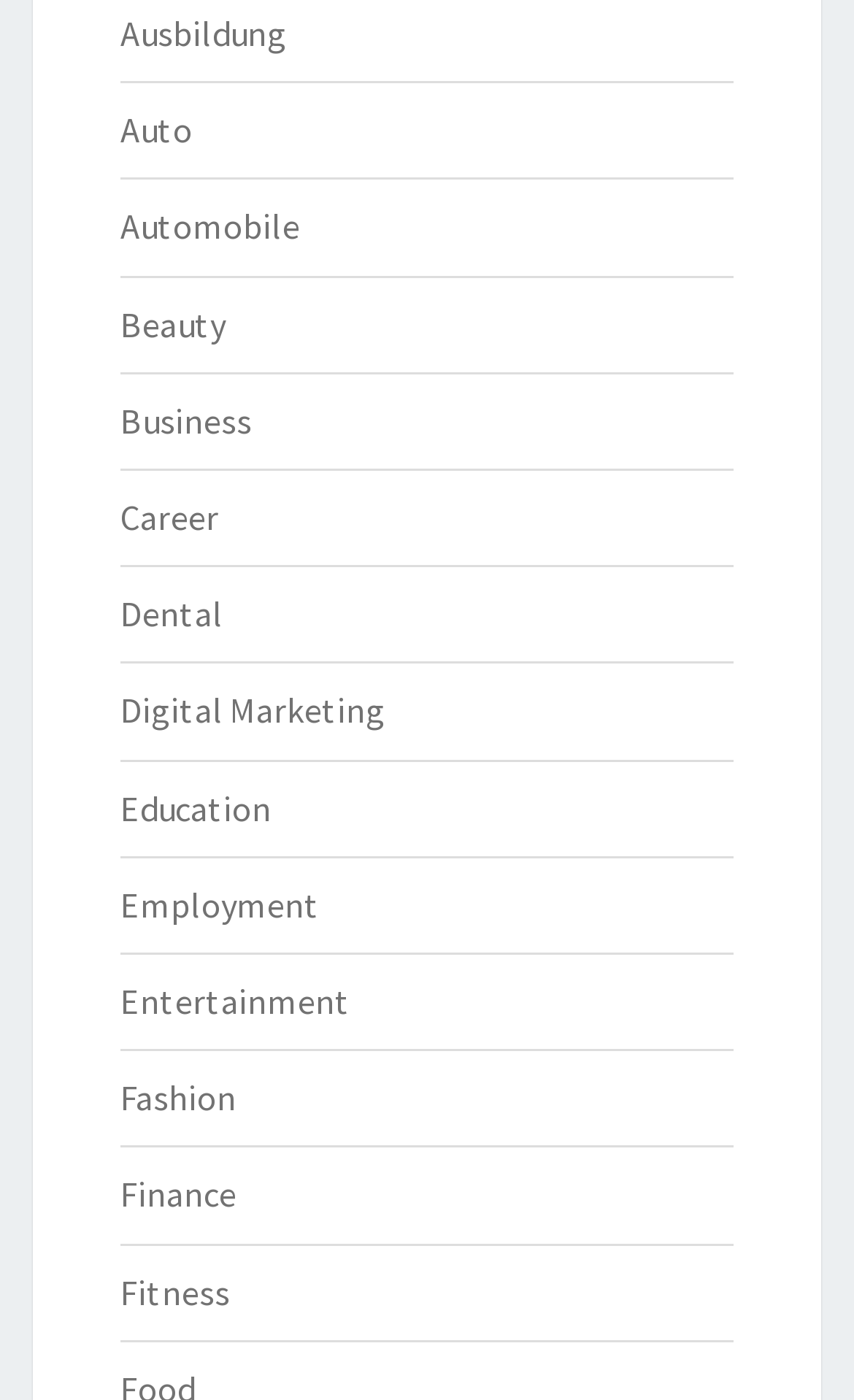How many categories are listed?
Based on the image, respond with a single word or phrase.

19